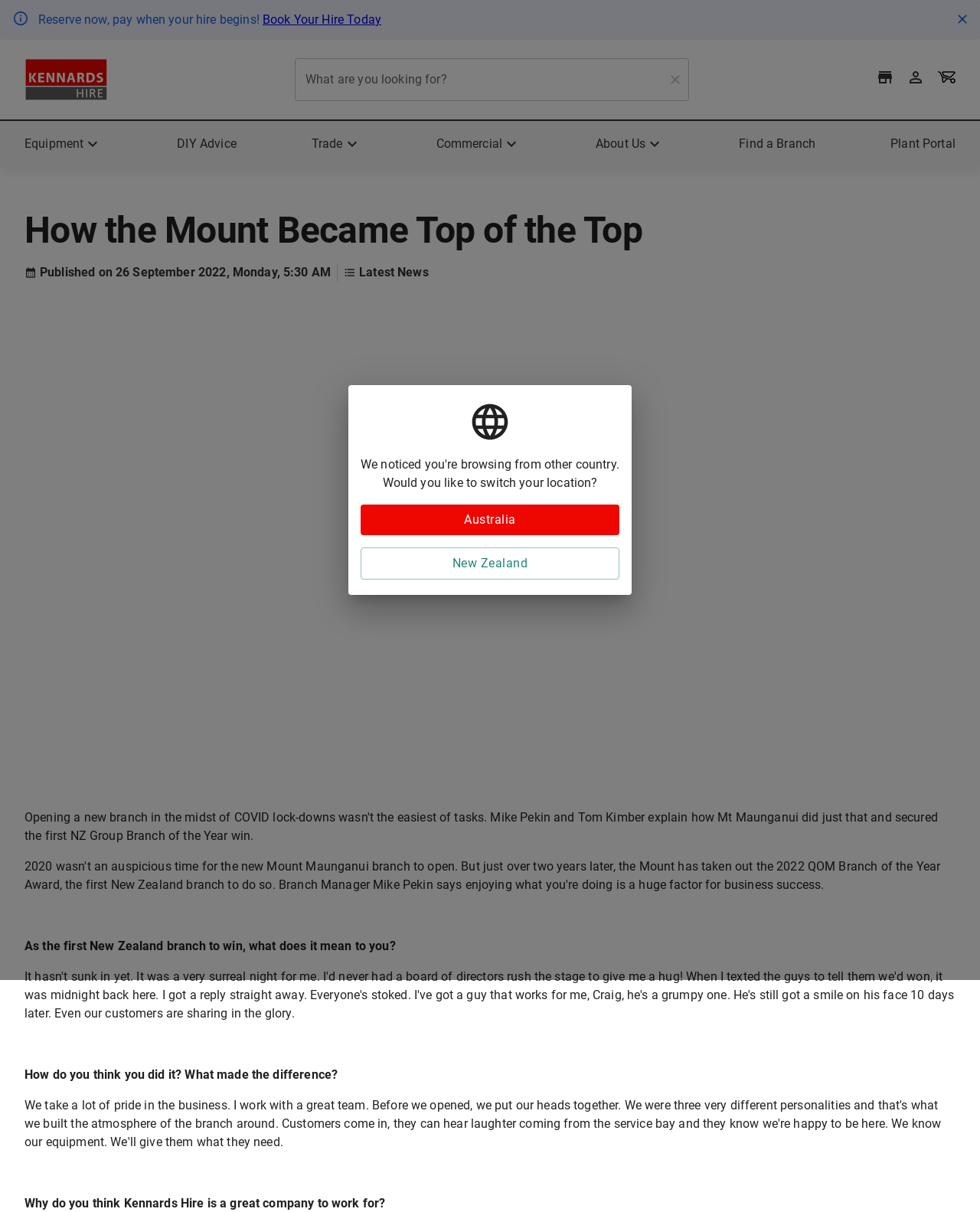Given the webpage screenshot, identify the bounding box of the UI element that matches this description: "Book Your Hire Today".

[0.268, 0.01, 0.389, 0.022]